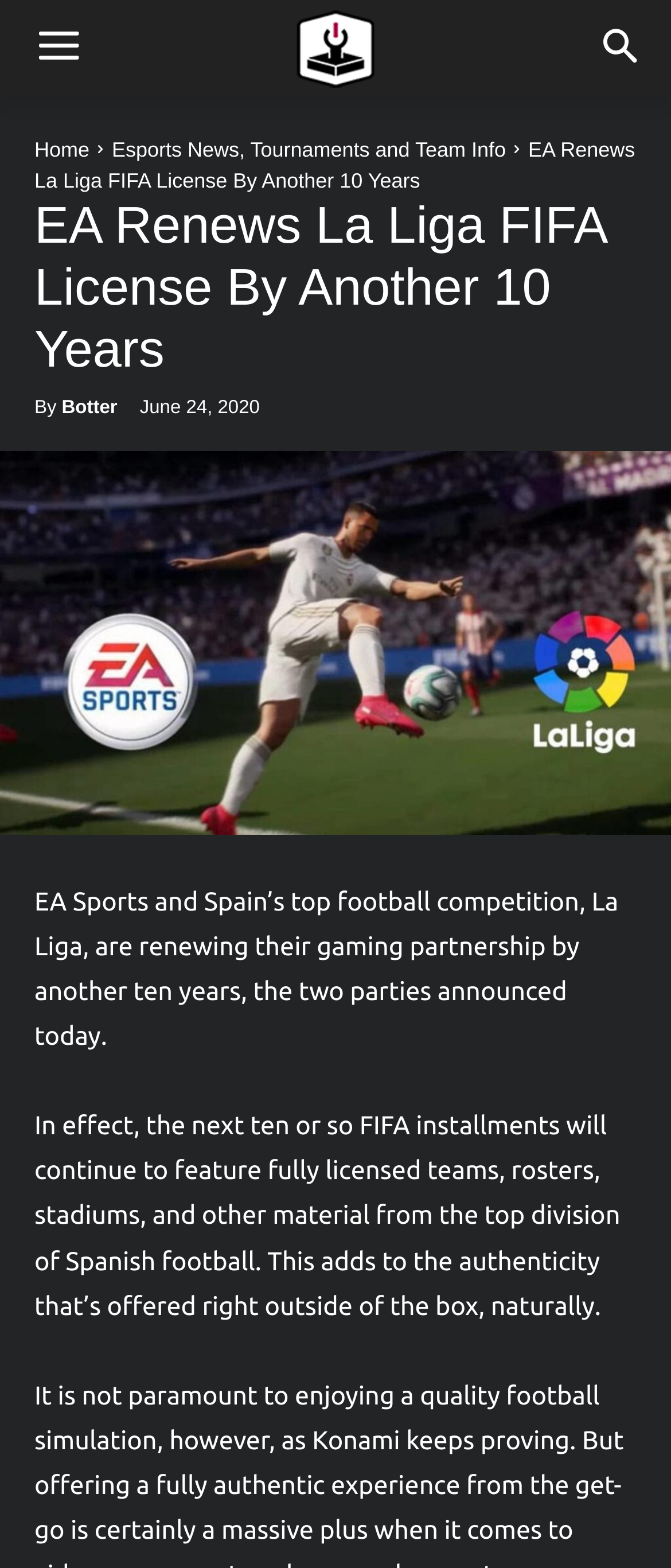Analyze and describe the webpage in a detailed narrative.

The webpage is about EA Sports renewing their gaming partnership with La Liga, Spain's top football competition, for another ten years. At the top left corner, there is a menu button. Next to it, on the top center, is the website's logo, which is an image. On the top right corner, there is a search button. 

Below the logo, there are several links, including "Home" and "Esports News, Tournaments and Team Info", which are aligned horizontally. The title of the article, "EA Renews La Liga FIFA License By Another 10 Years", is displayed prominently in a heading format, followed by a link to the author, "Botter". The publication date, "June 24, 2020", is displayed below the author's name.

The main content of the article is divided into two paragraphs. The first paragraph explains that EA Sports and La Liga are renewing their gaming partnership, which will feature fully licensed teams, rosters, stadiums, and other material from the top division of Spanish football in the next ten FIFA installments. The second paragraph elaborates on the authenticity this partnership will bring to the game.